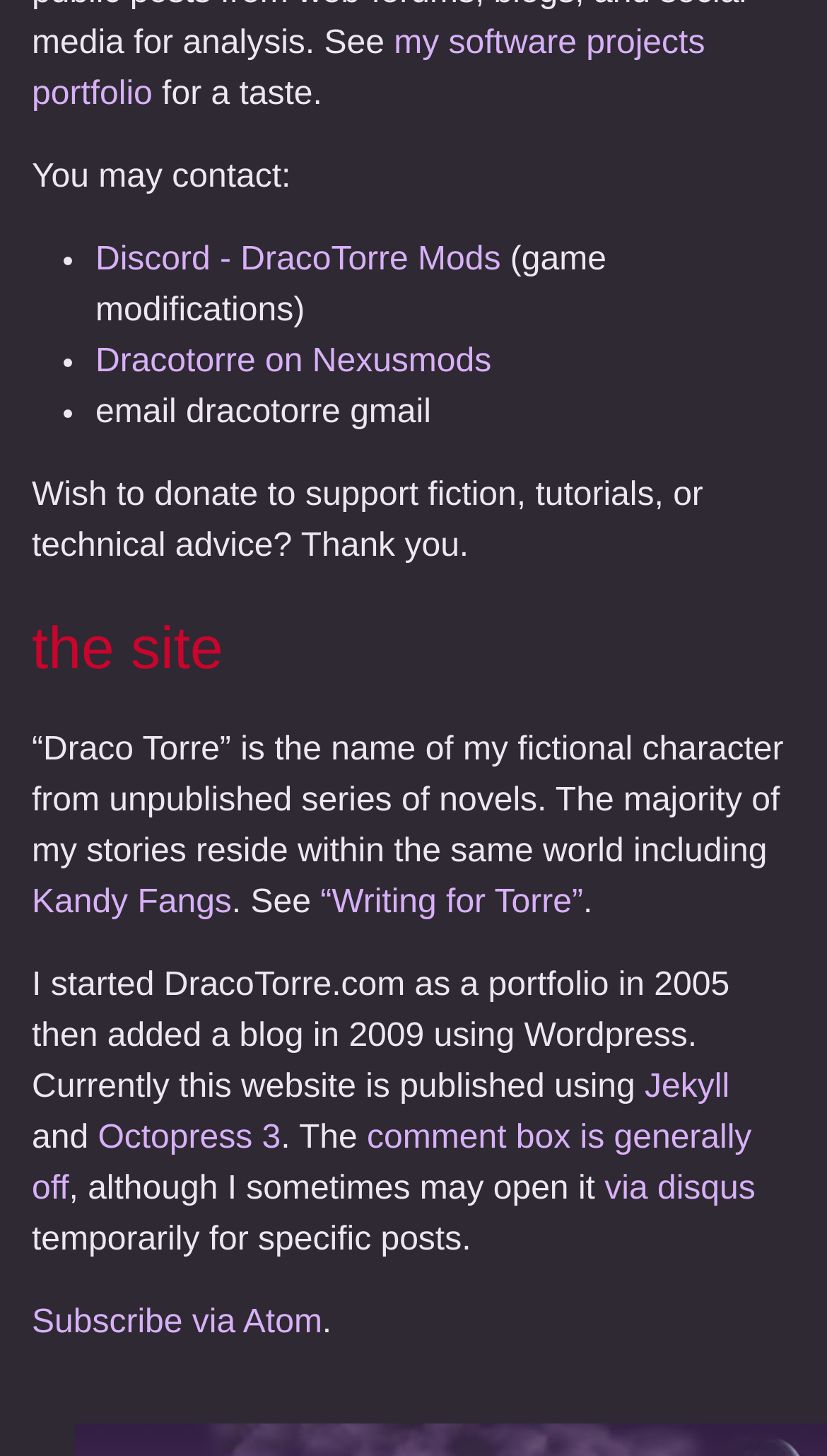What is the name of the fictional character?
Based on the content of the image, thoroughly explain and answer the question.

The answer can be found in the StaticText element with the text '“Draco Torre” is the name of my fictional character from unpublished series of novels.'